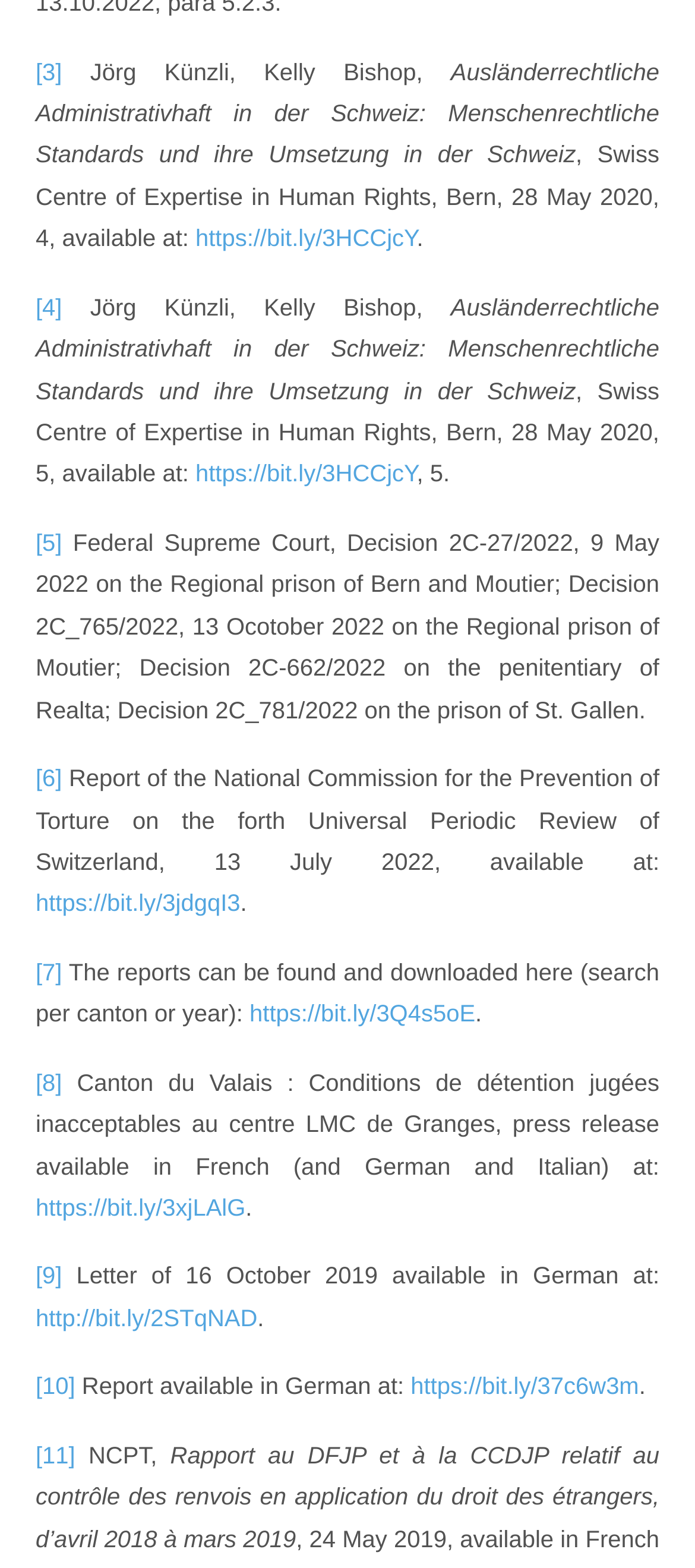What is the topic of the webpage?
Answer the question with a detailed and thorough explanation.

Based on the webpage content, it appears to be discussing human rights in Switzerland, specifically related to administrative detention and prison conditions.